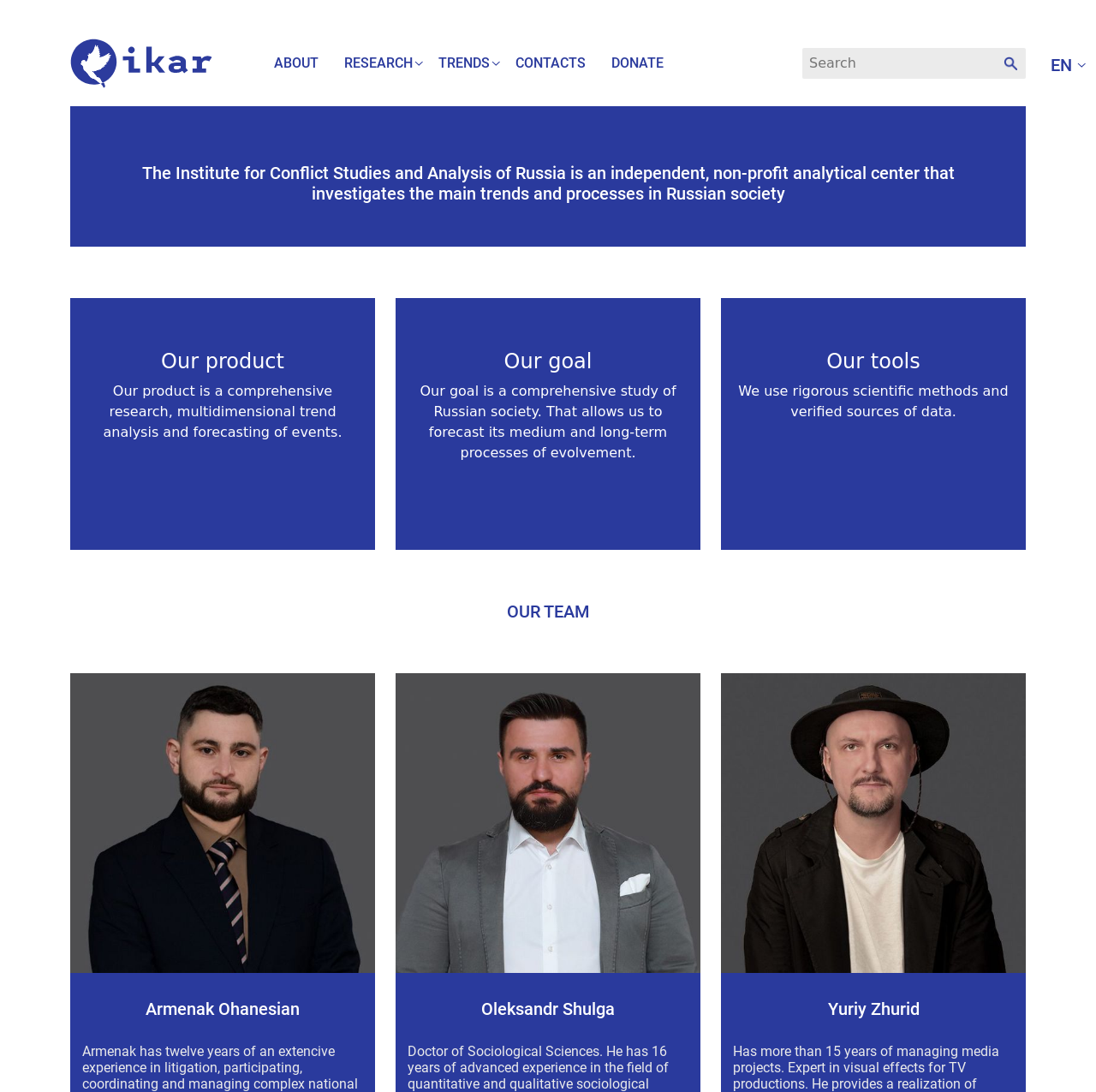Find the bounding box coordinates of the UI element according to this description: "Donate".

[0.557, 0.05, 0.605, 0.065]